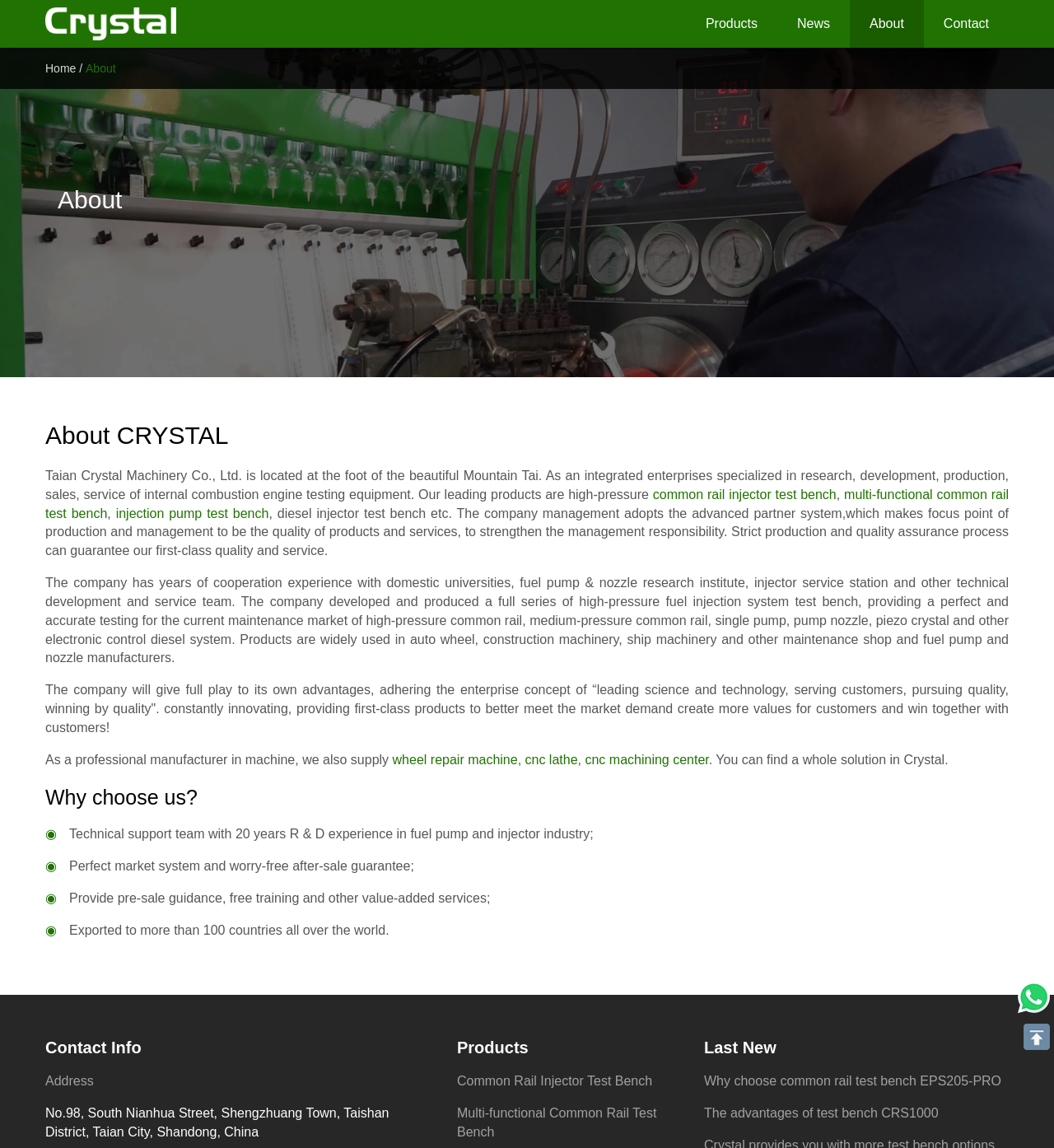Identify the bounding box coordinates for the region to click in order to carry out this instruction: "Click the CRYSTAL Logo". Provide the coordinates using four float numbers between 0 and 1, formatted as [left, top, right, bottom].

[0.043, 0.006, 0.167, 0.035]